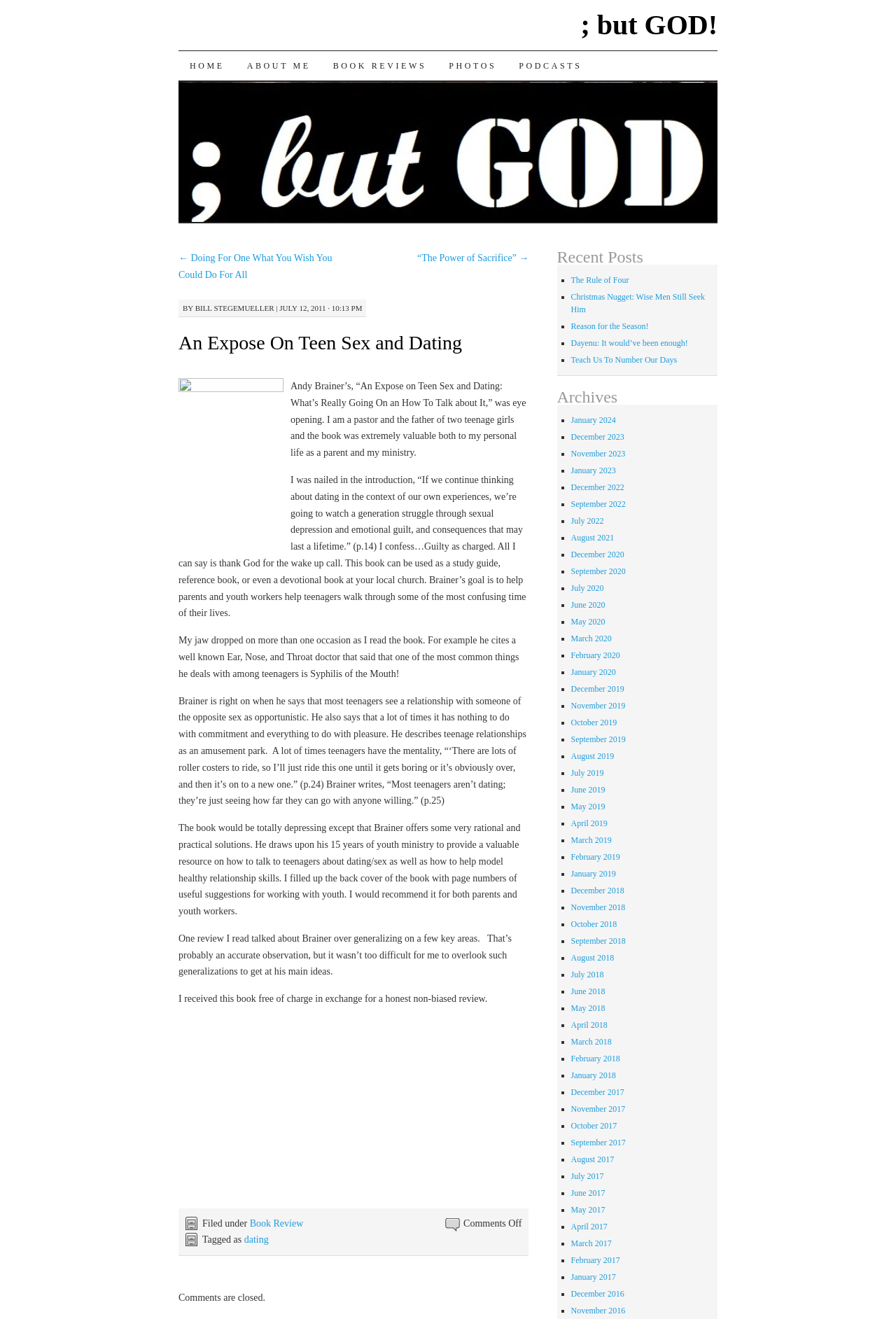Please determine the bounding box coordinates of the section I need to click to accomplish this instruction: "Click the 'HOME' link".

[0.199, 0.039, 0.263, 0.061]